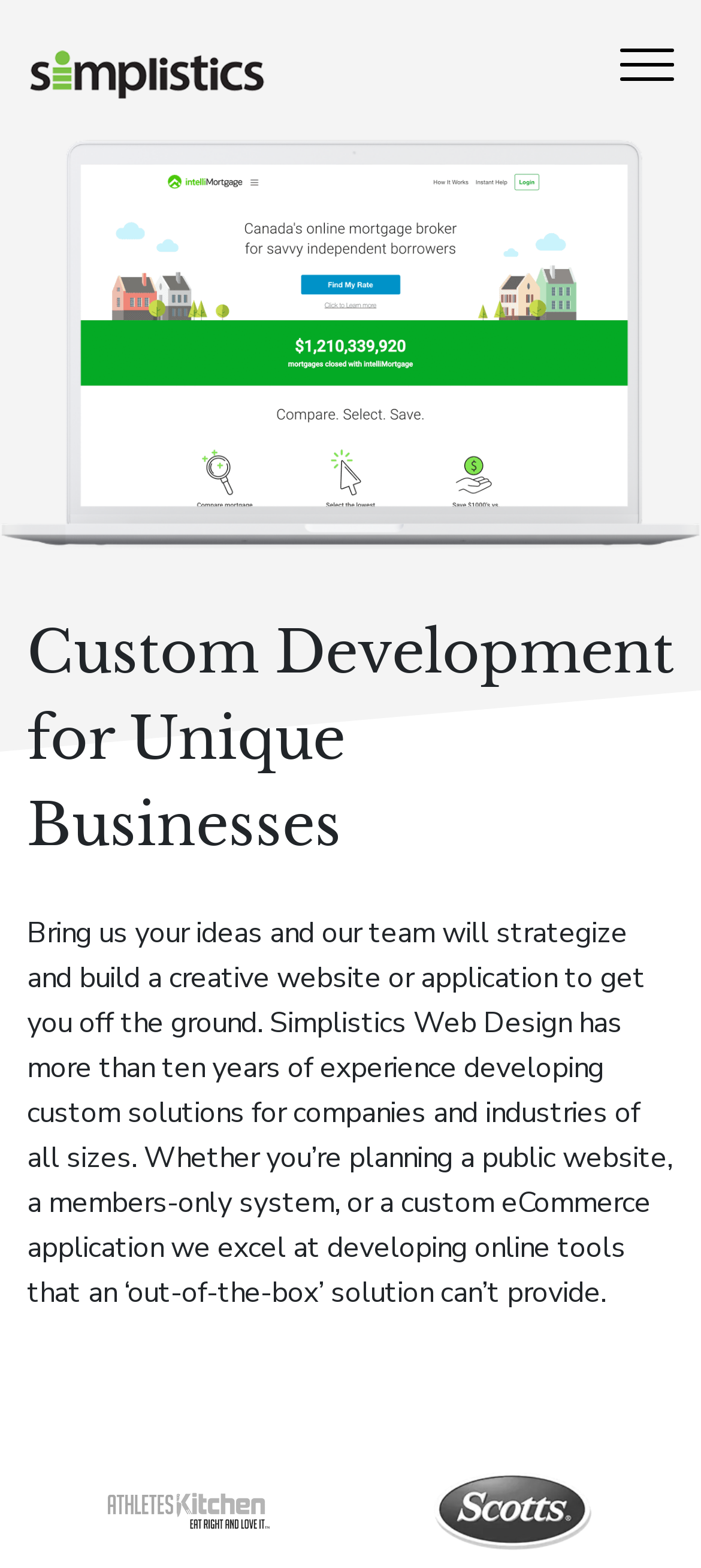Please specify the bounding box coordinates in the format (top-left x, top-left y, bottom-right x, bottom-right y), with all values as floating point numbers between 0 and 1. Identify the bounding box of the UI element described by: alt="Toronto Website Design"

[0.038, 0.025, 0.382, 0.069]